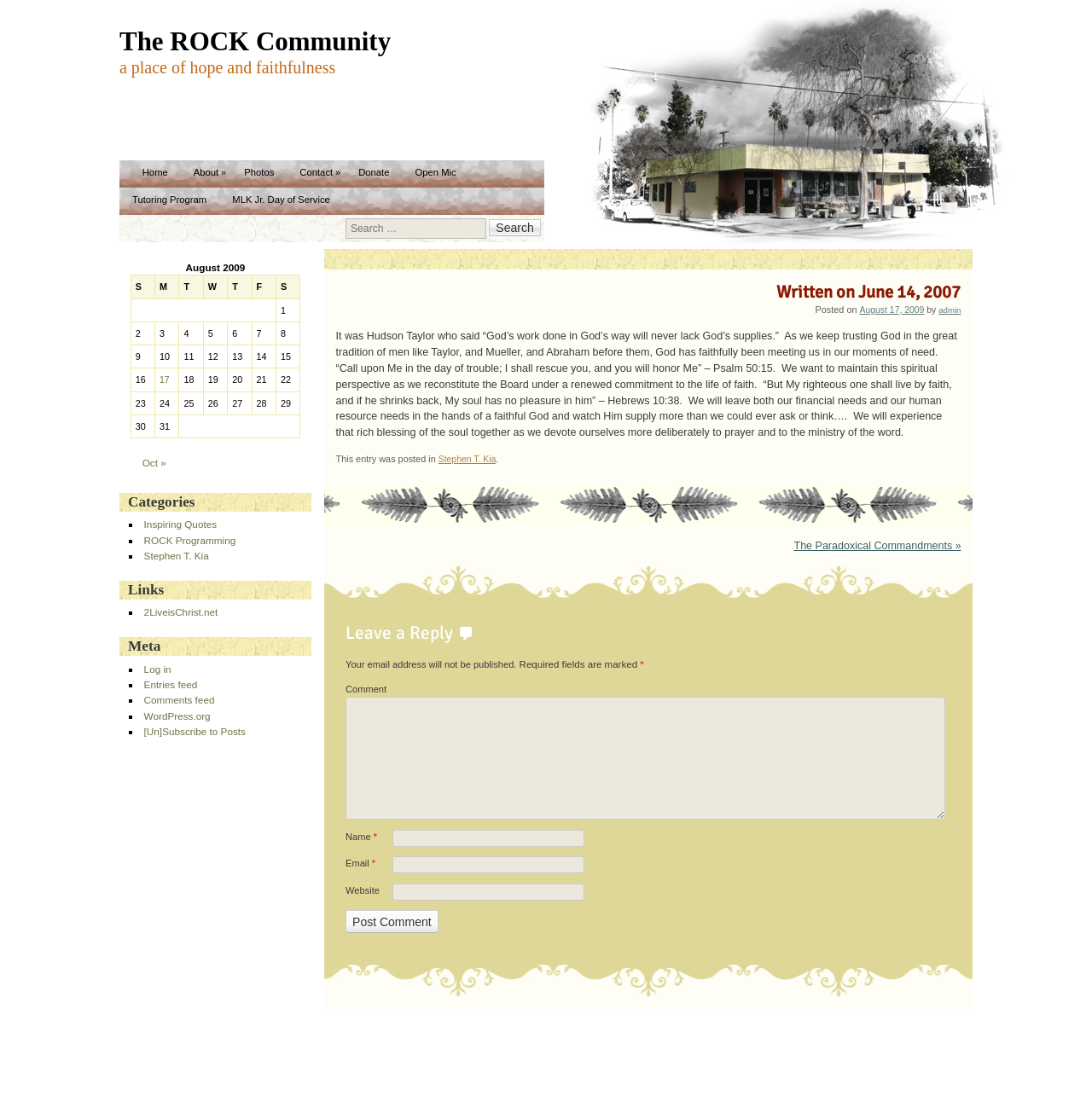Identify the bounding box coordinates for the element you need to click to achieve the following task: "Go to the Home page". Provide the bounding box coordinates as four float numbers between 0 and 1, in the form [left, top, right, bottom].

[0.119, 0.146, 0.165, 0.17]